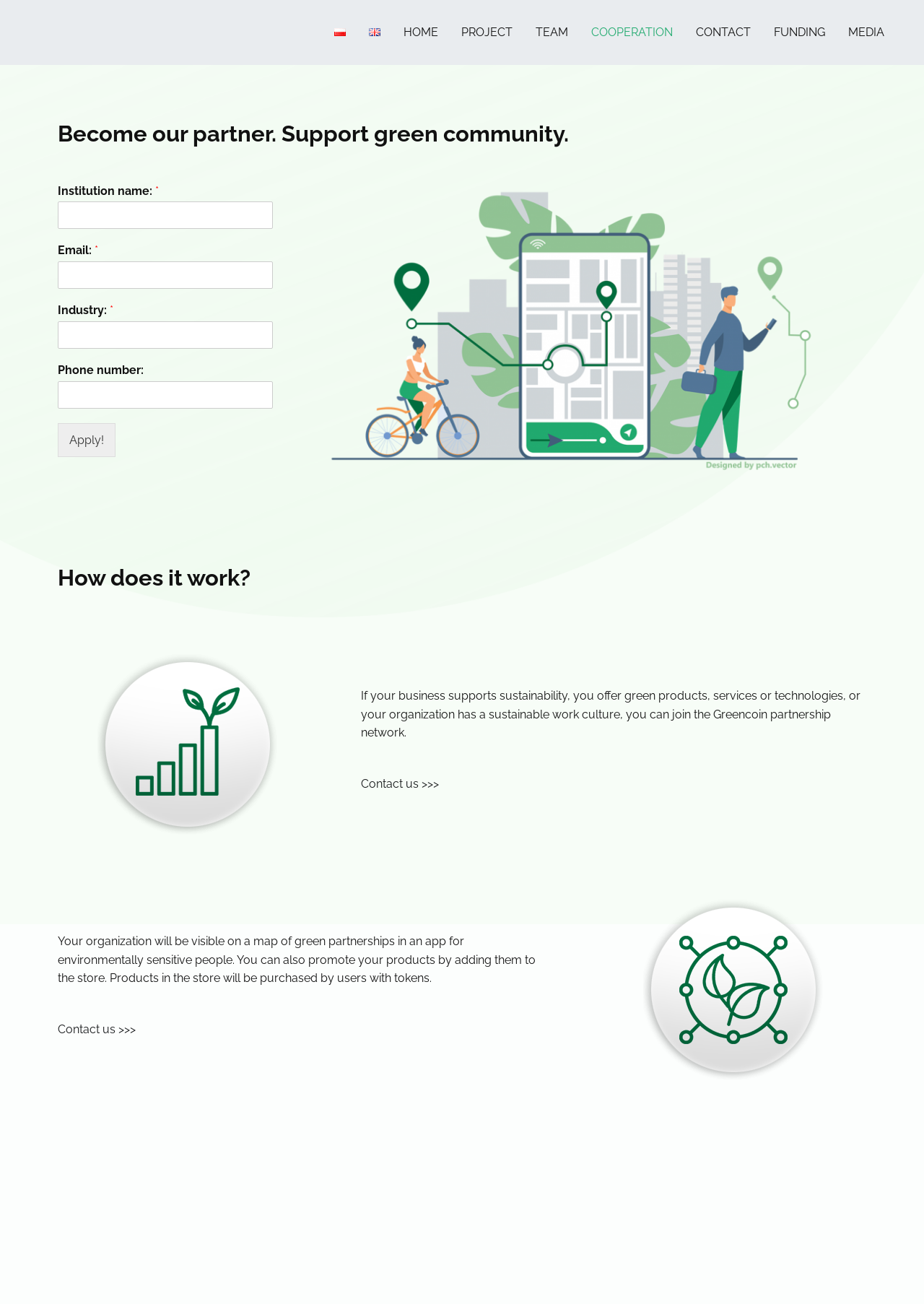Offer a thorough description of the webpage.

The webpage is about the Greencoin Project, which focuses on cooperation and sustainability. At the top, there is a header section with a link to the Greencoin Project and a brief description of the project. Below this, there are language options, including Polski and English, each accompanied by a small flag icon.

The main navigation menu is located below the language options, with links to HOME, PROJECT, TEAM, COOPERATION, CONTACT, FUNDING, and MEDIA. 

The main content of the page is divided into two sections. The first section has a heading that reads "Become our partner. Support green community." Below this, there is a form with fields for institution name, email, industry, and phone number, along with a button to apply. 

The second section has a heading that reads "How does it work?" and features an image with the number 3. Below this, there is a paragraph of text explaining the benefits of joining the Greencoin partnership network, including increased visibility and the ability to promote products. There is also a link to contact the organization for more information. 

Further down the page, there is another paragraph of text explaining how products can be promoted through the store, along with a second link to contact the organization. The page also features two images, one with the number 2 and another with the number 3, which appear to be related to the explanation of how the partnership network works.